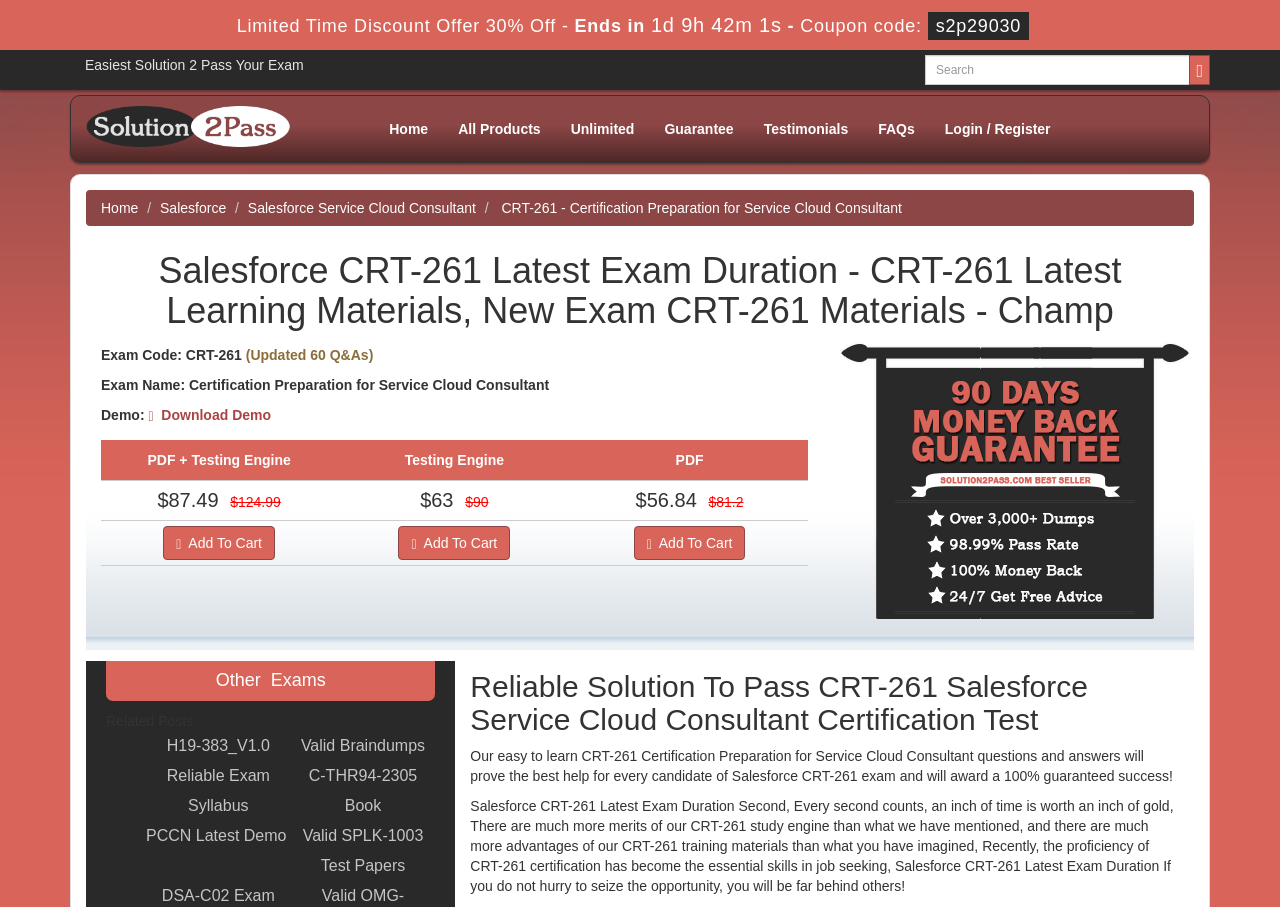Could you locate the bounding box coordinates for the section that should be clicked to accomplish this task: "Download demo".

[0.116, 0.449, 0.212, 0.467]